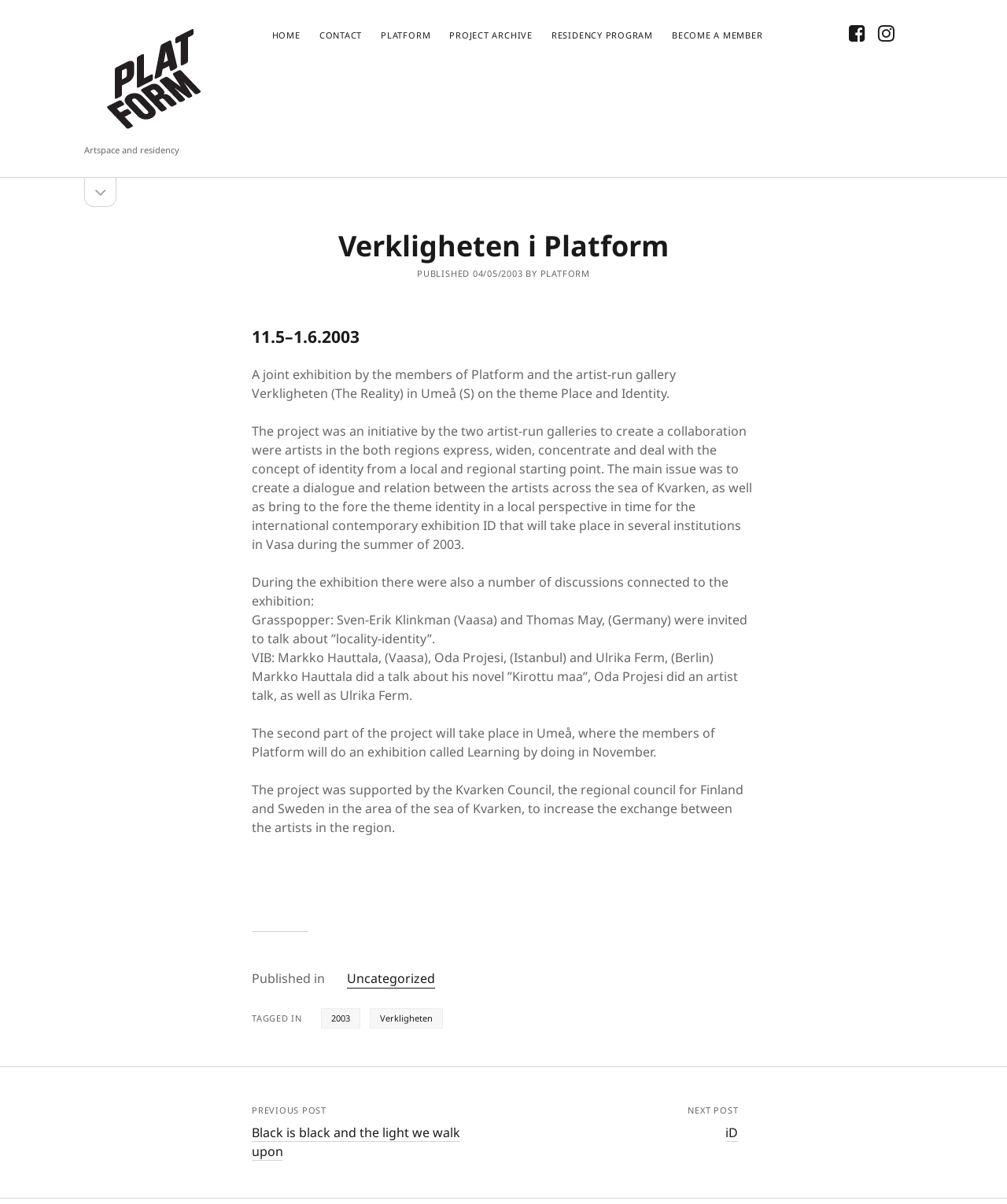Find the bounding box coordinates of the element to click in order to complete this instruction: "Visit Optima Themes website". The bounding box coordinates must be four float numbers between 0 and 1, denoted as [left, top, right, bottom].

None